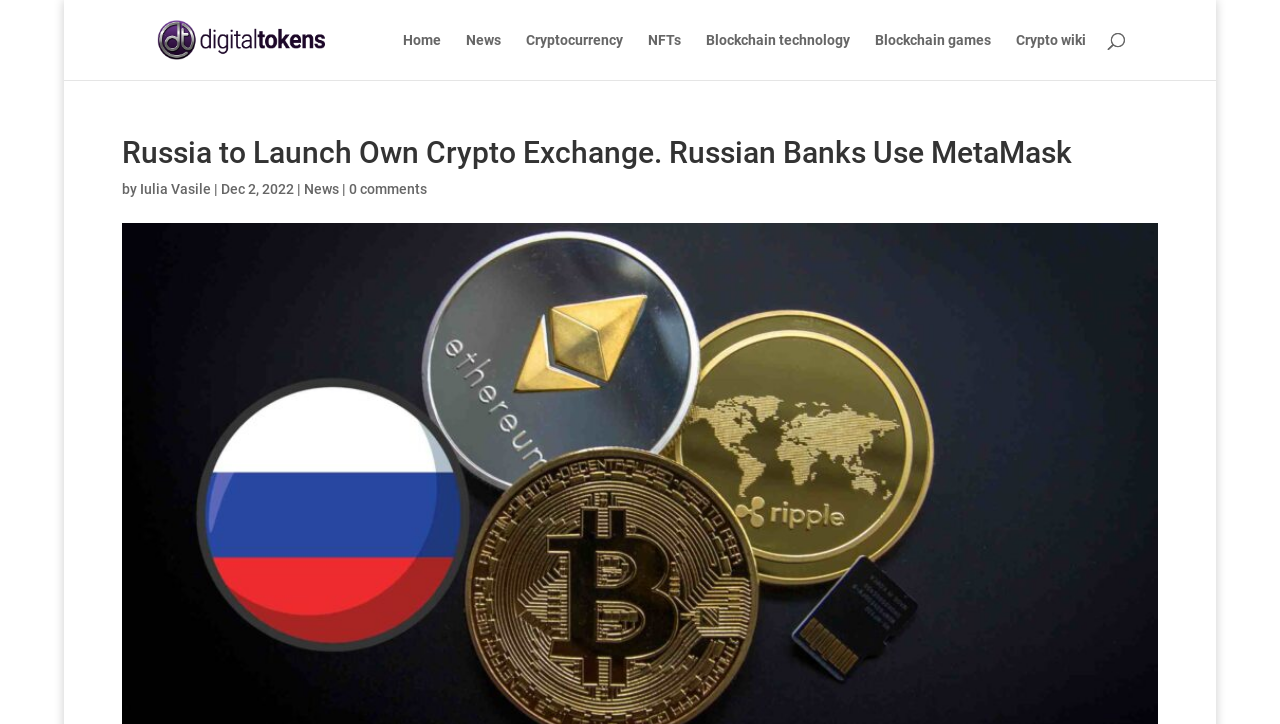Provide a one-word or short-phrase response to the question:
What is the name of the website?

DigitalTokens.io